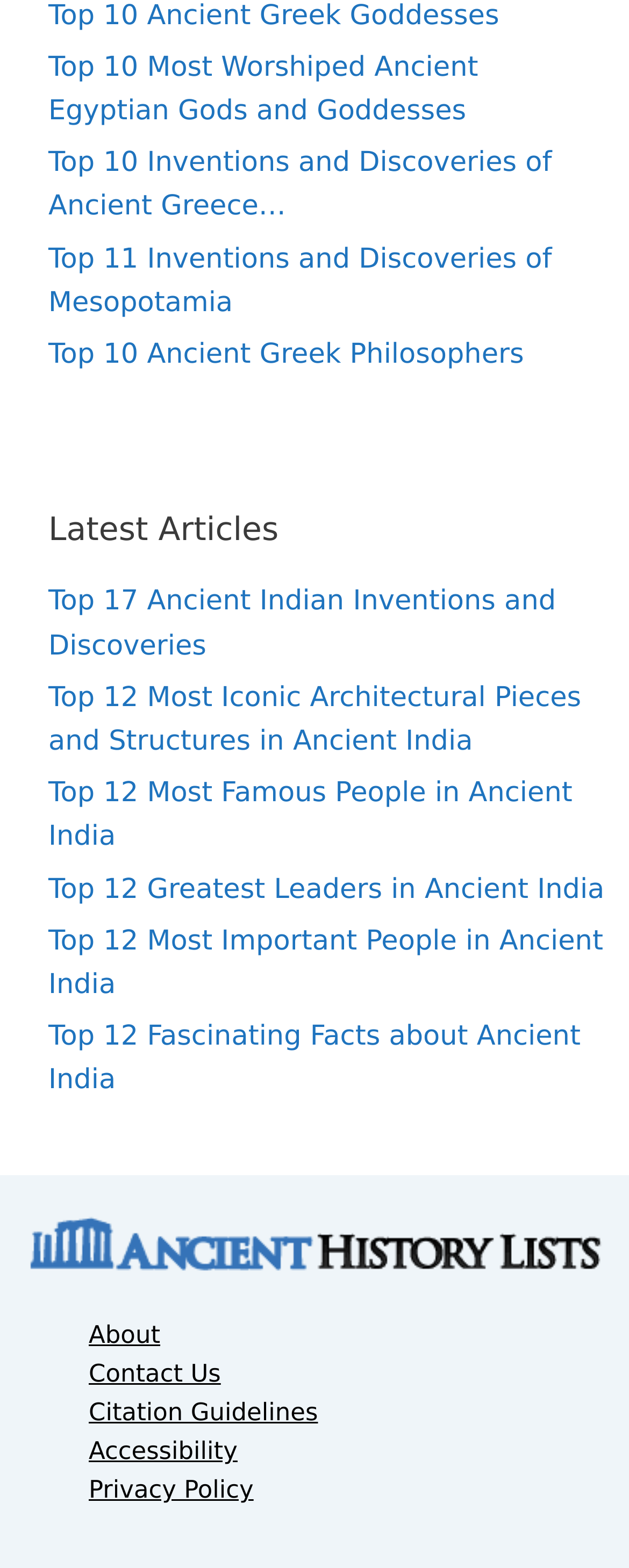What are the options to access at the bottom of the webpage?
Answer the question using a single word or phrase, according to the image.

About, Contact Us, etc.